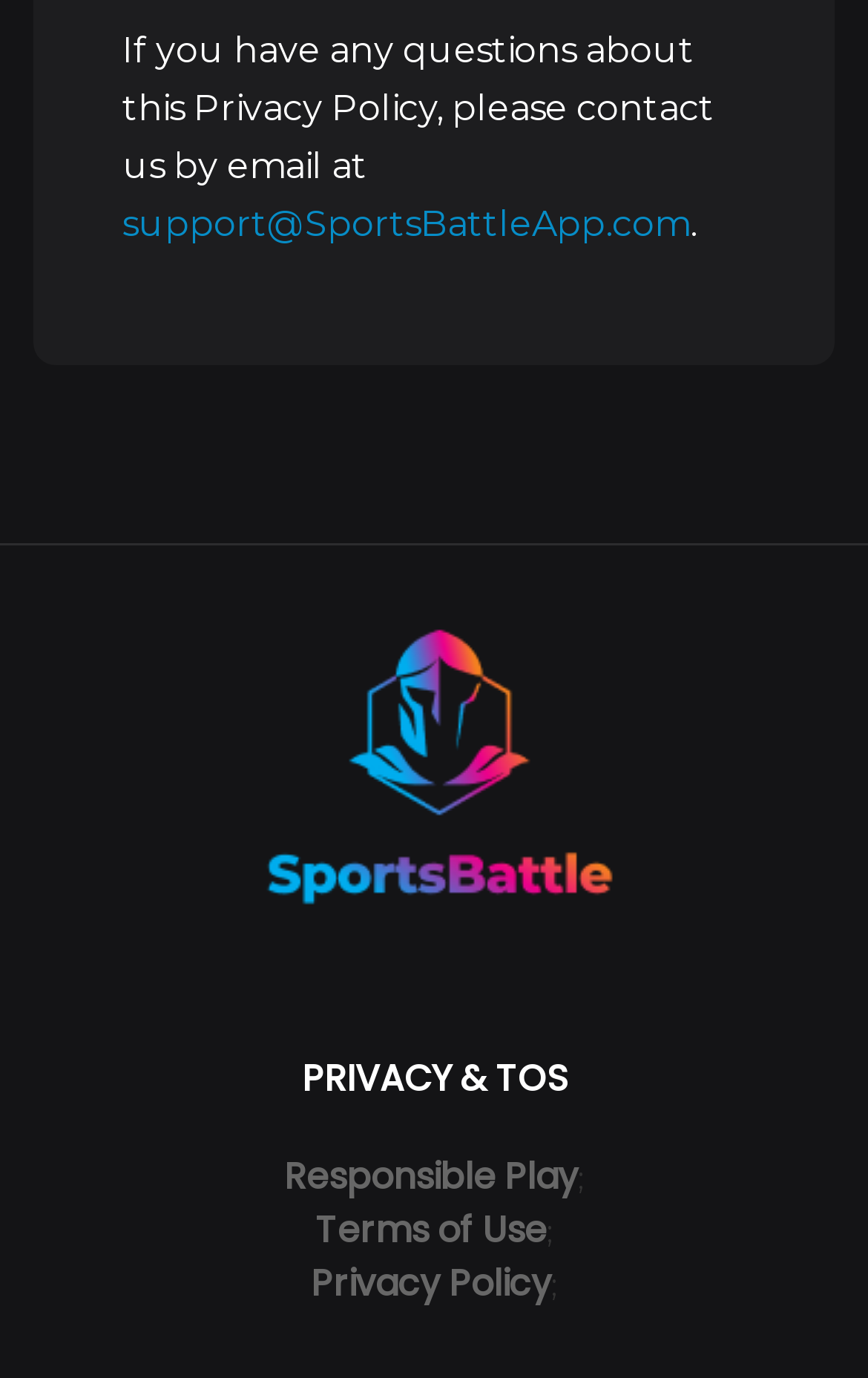What is the email address to contact for questions about this Privacy Policy?
Could you give a comprehensive explanation in response to this question?

The email address can be found in the first paragraph of the webpage, where it says 'If you have any questions about this Privacy Policy, please contact us by email at' followed by the email address.